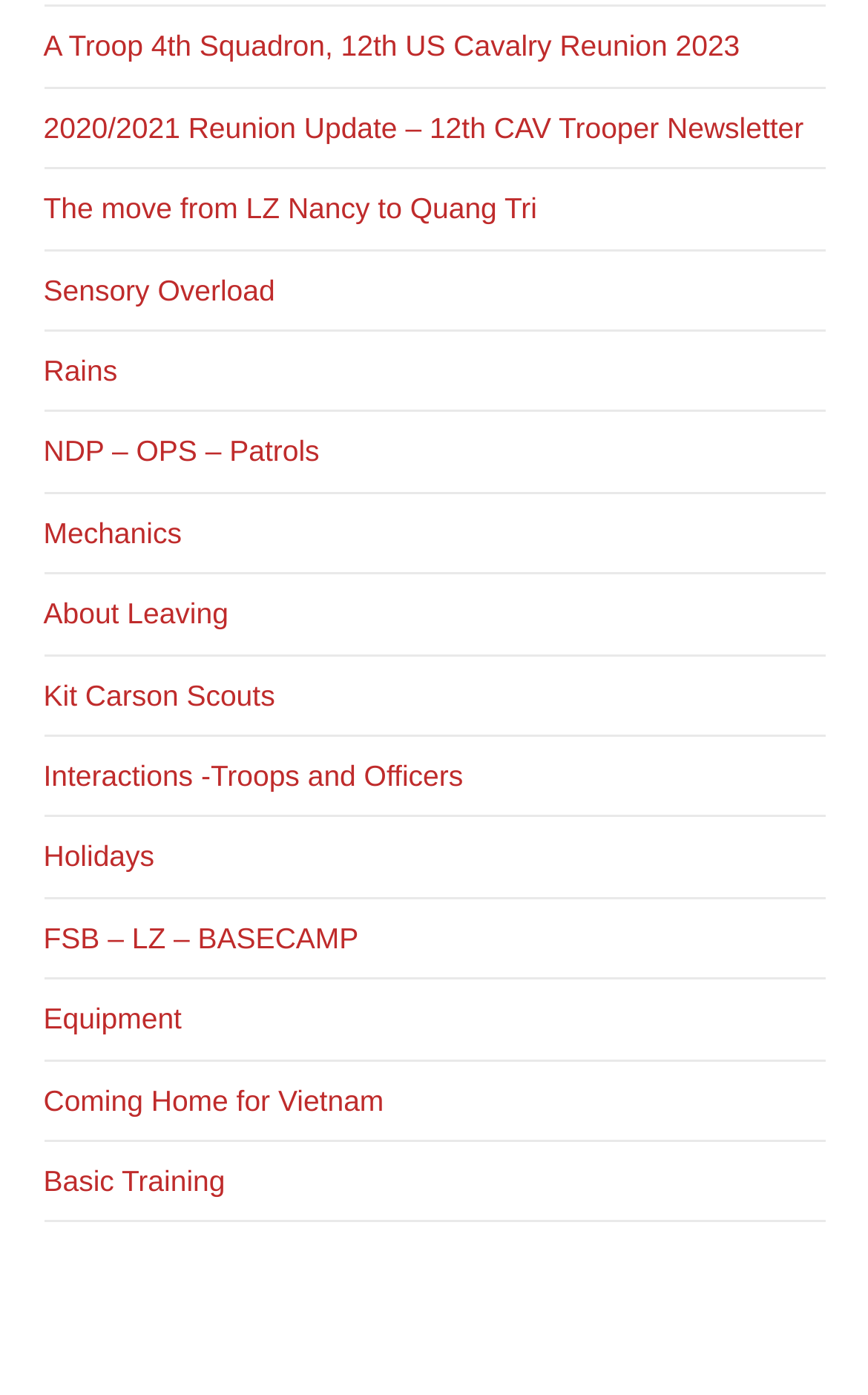Answer the question briefly using a single word or phrase: 
How many links are present on the webpage?

15